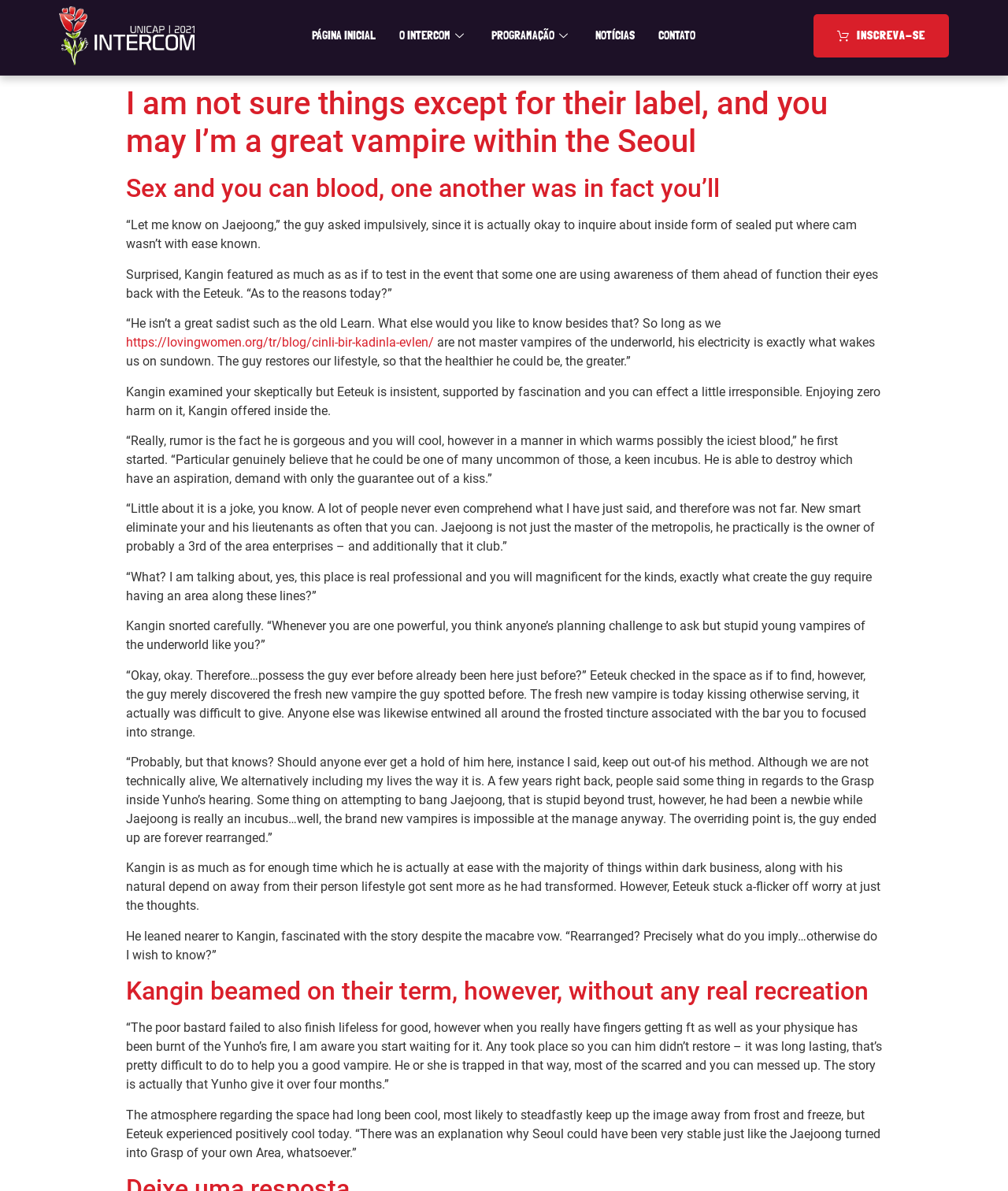Analyze the image and provide a detailed answer to the question: What is the atmosphere of the club?

The conversation describes the atmosphere of the club as cool, with a frosty and icy ambiance. This is reinforced by the description of the club's decor, which includes a frosted tincture.